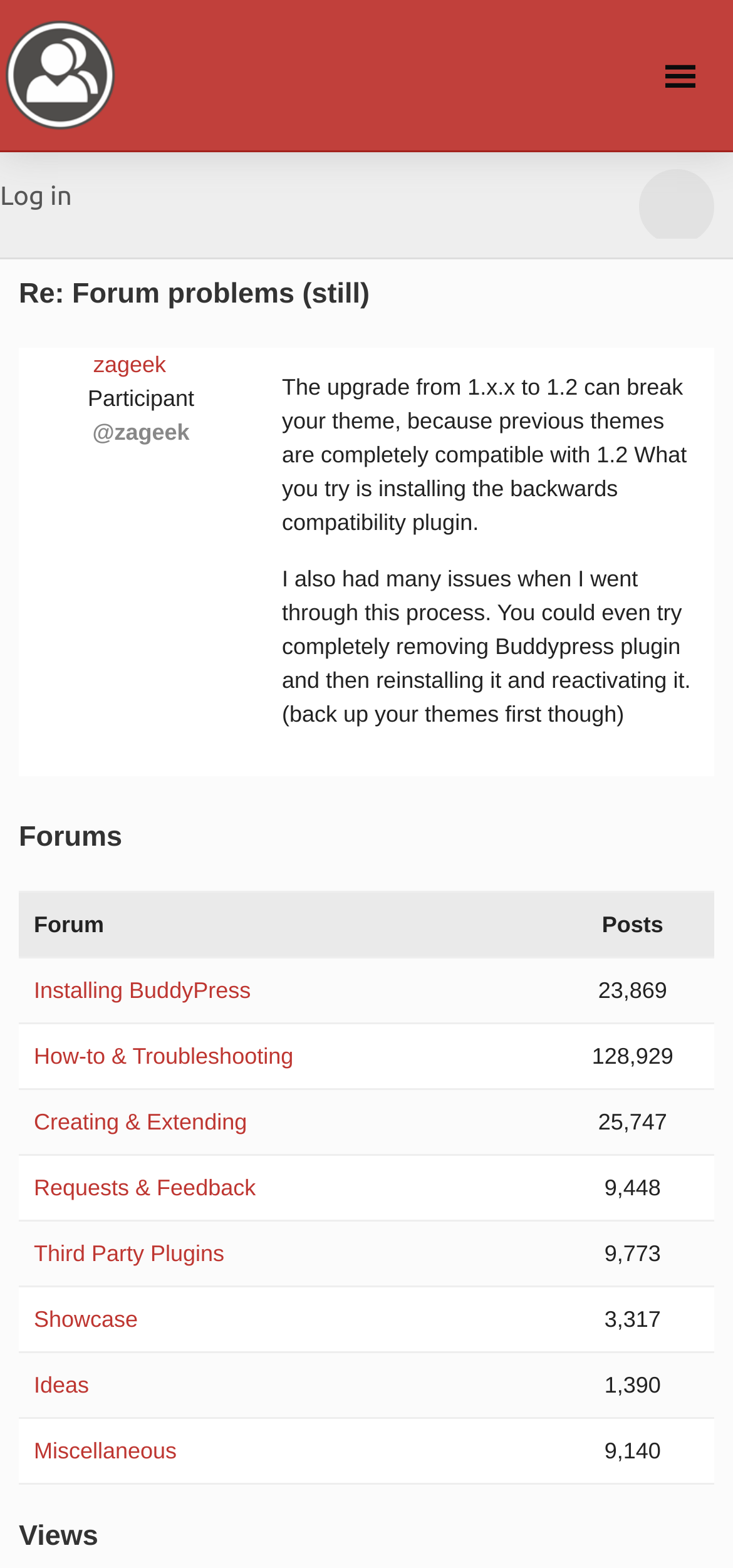Please locate the bounding box coordinates of the element that should be clicked to achieve the given instruction: "Go to Interviews".

None